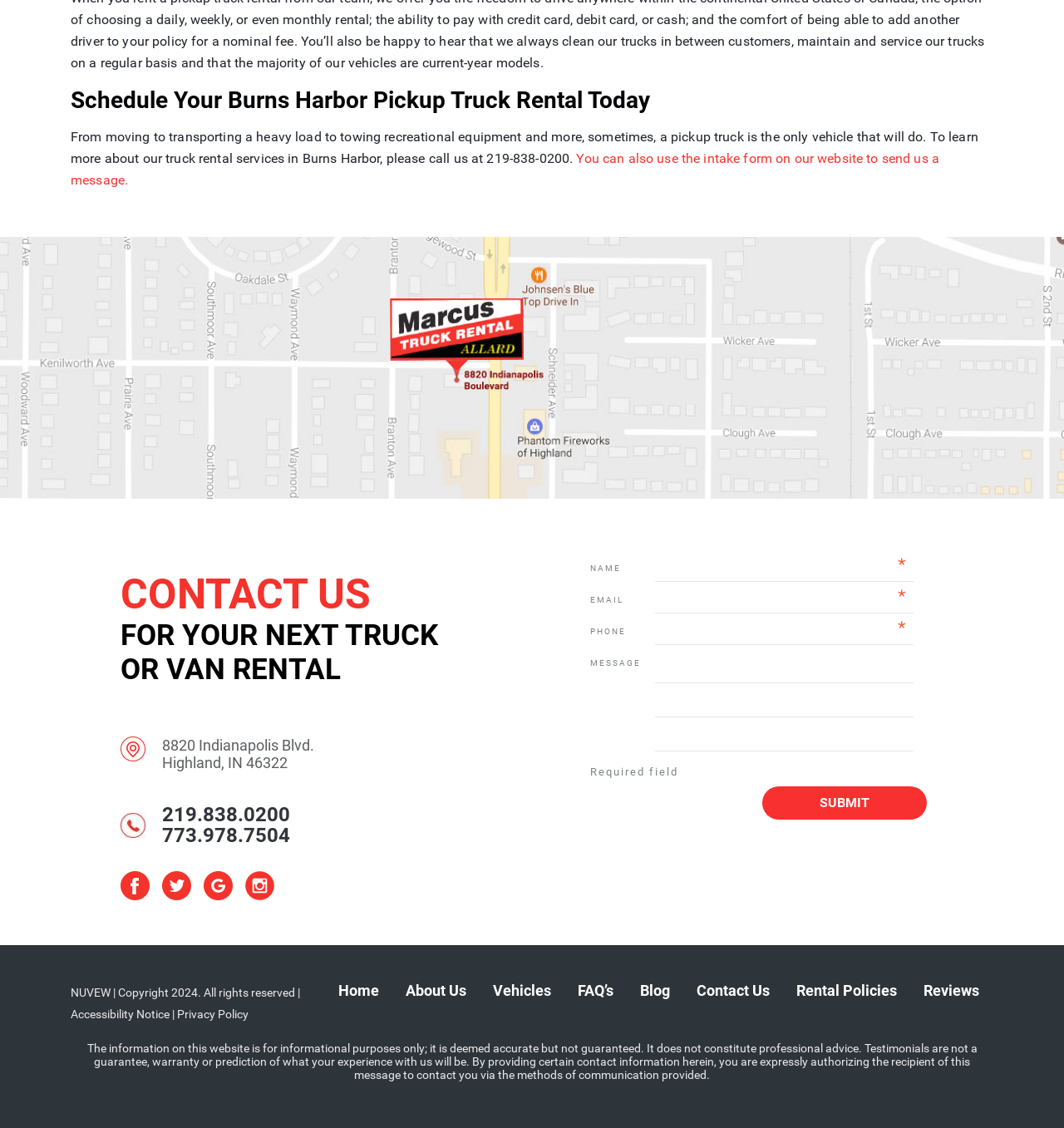Given the content of the image, can you provide a detailed answer to the question?
What is the purpose of the 'SUBMIT' button?

The 'SUBMIT' button is located next to the message text box and is likely used to send the message to the company. This is a common convention in web forms, where the 'SUBMIT' button is used to submit the form data to the server.